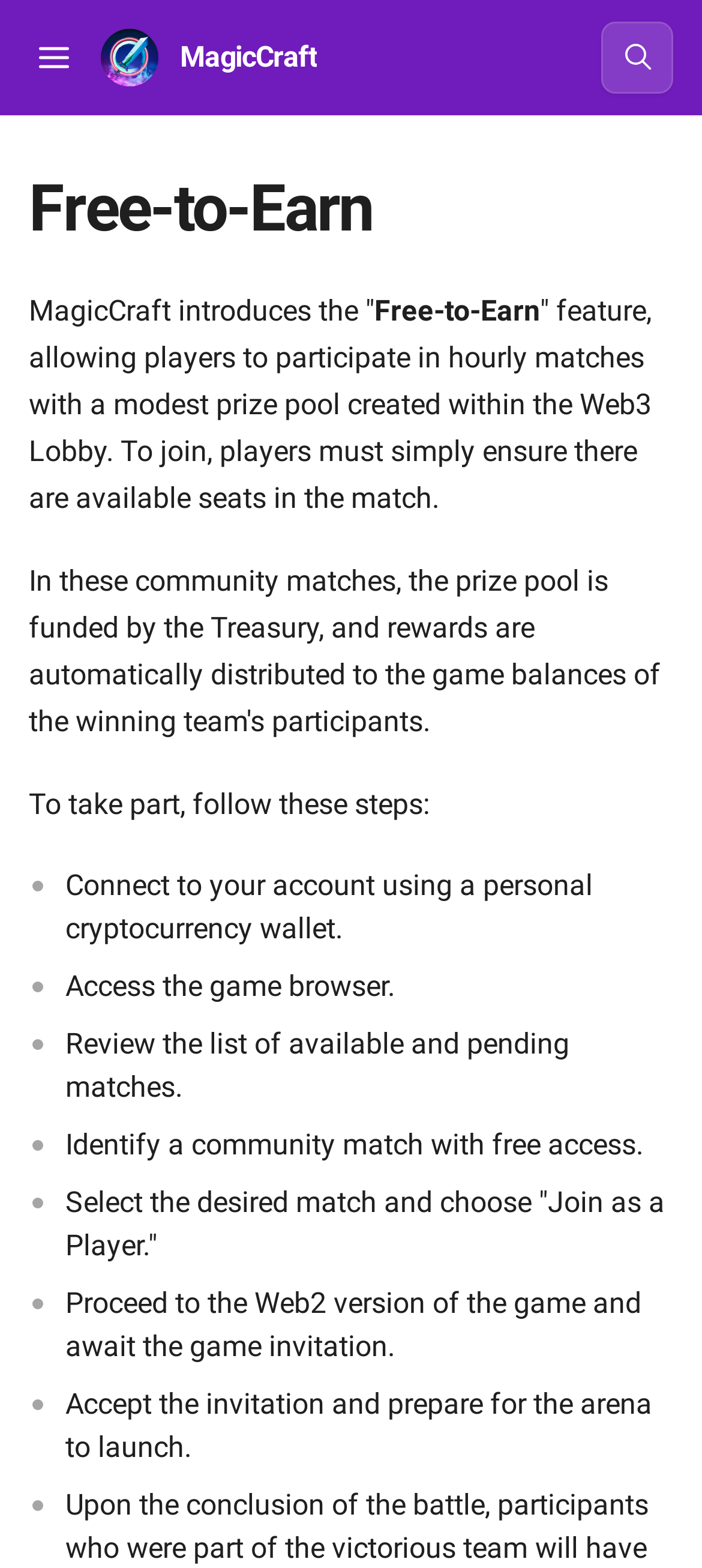What is required to access the game browser?
Kindly offer a detailed explanation using the data available in the image.

According to the static text elements, to access the game browser, players must first connect to their account using a personal cryptocurrency wallet.